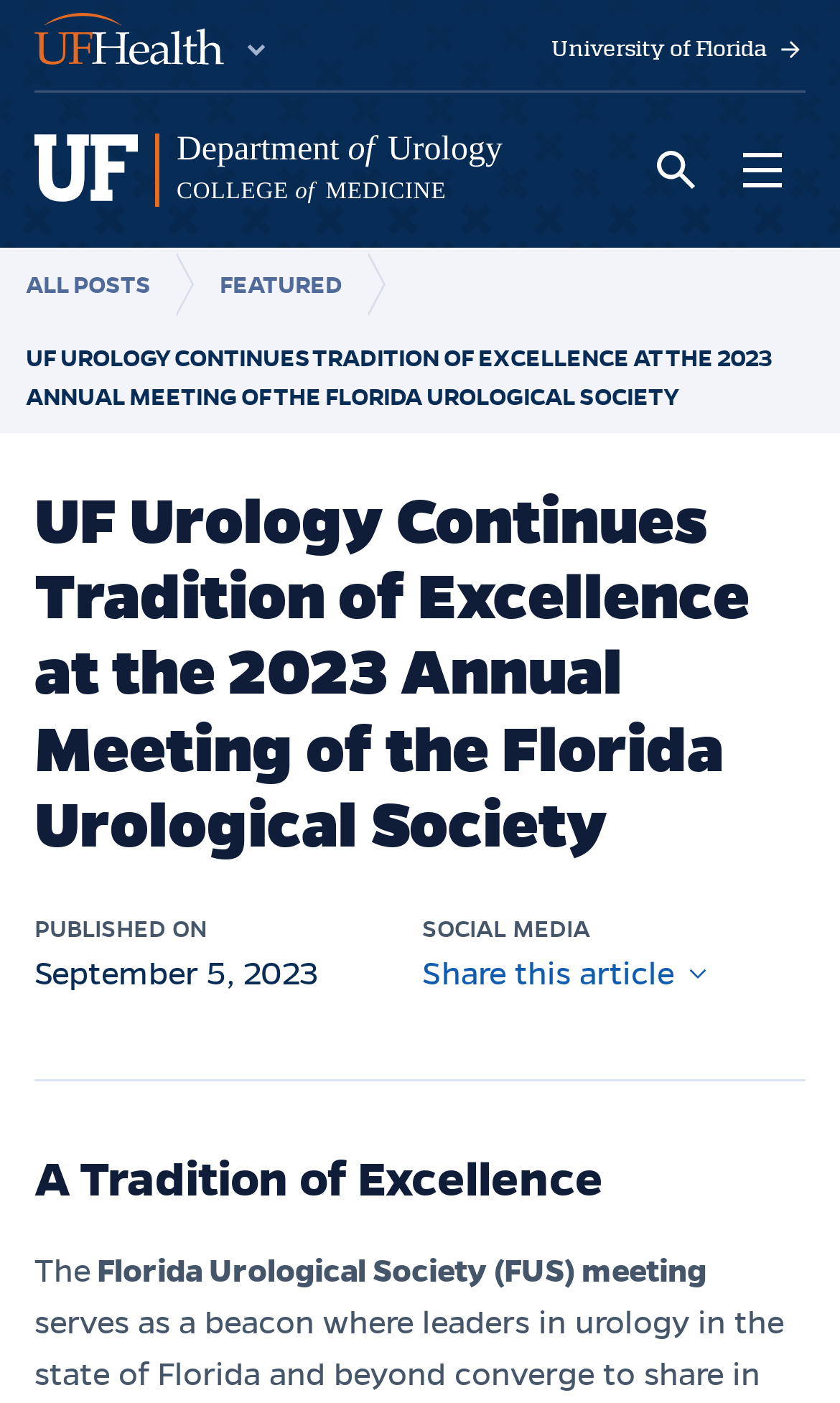Locate the bounding box coordinates of the element that should be clicked to execute the following instruction: "Share this article".

[0.503, 0.68, 0.849, 0.708]